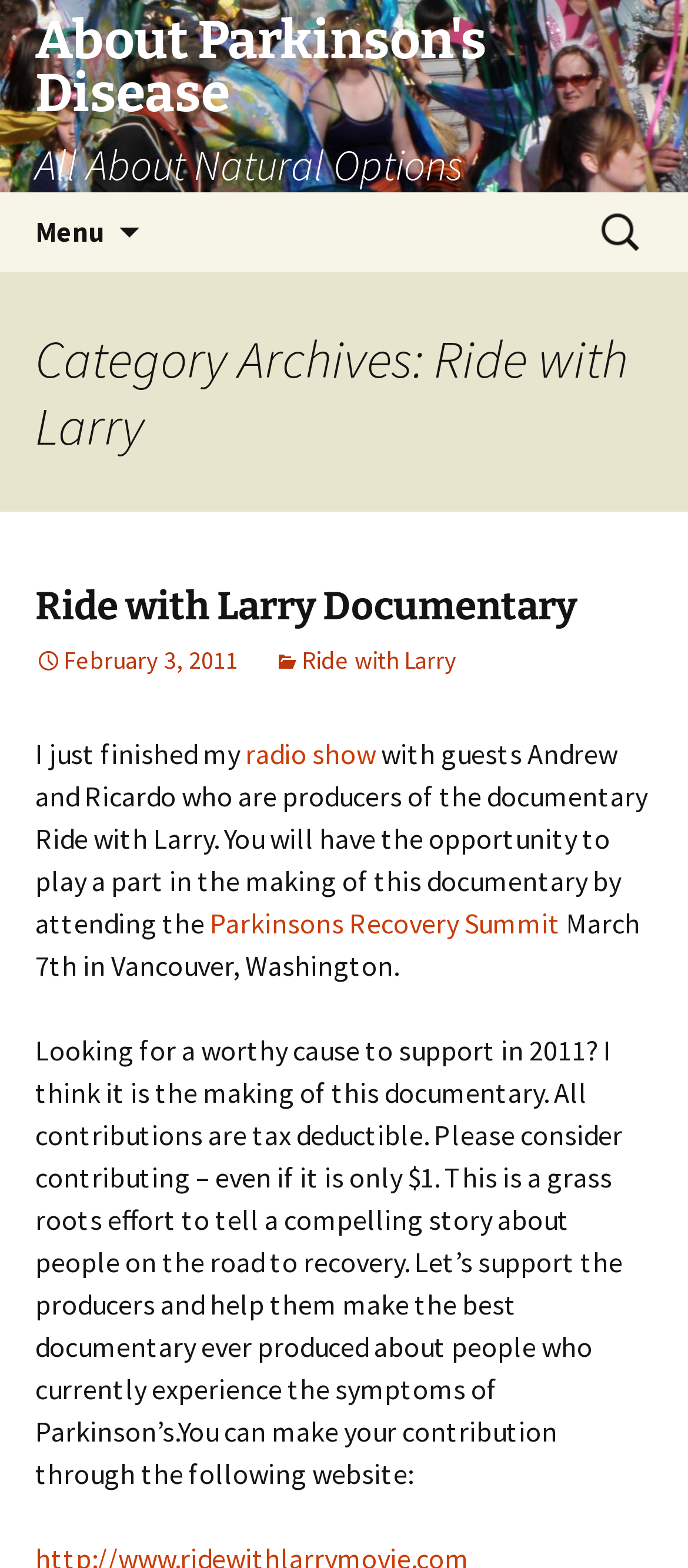Find the main header of the webpage and produce its text content.

About Parkinson's Disease